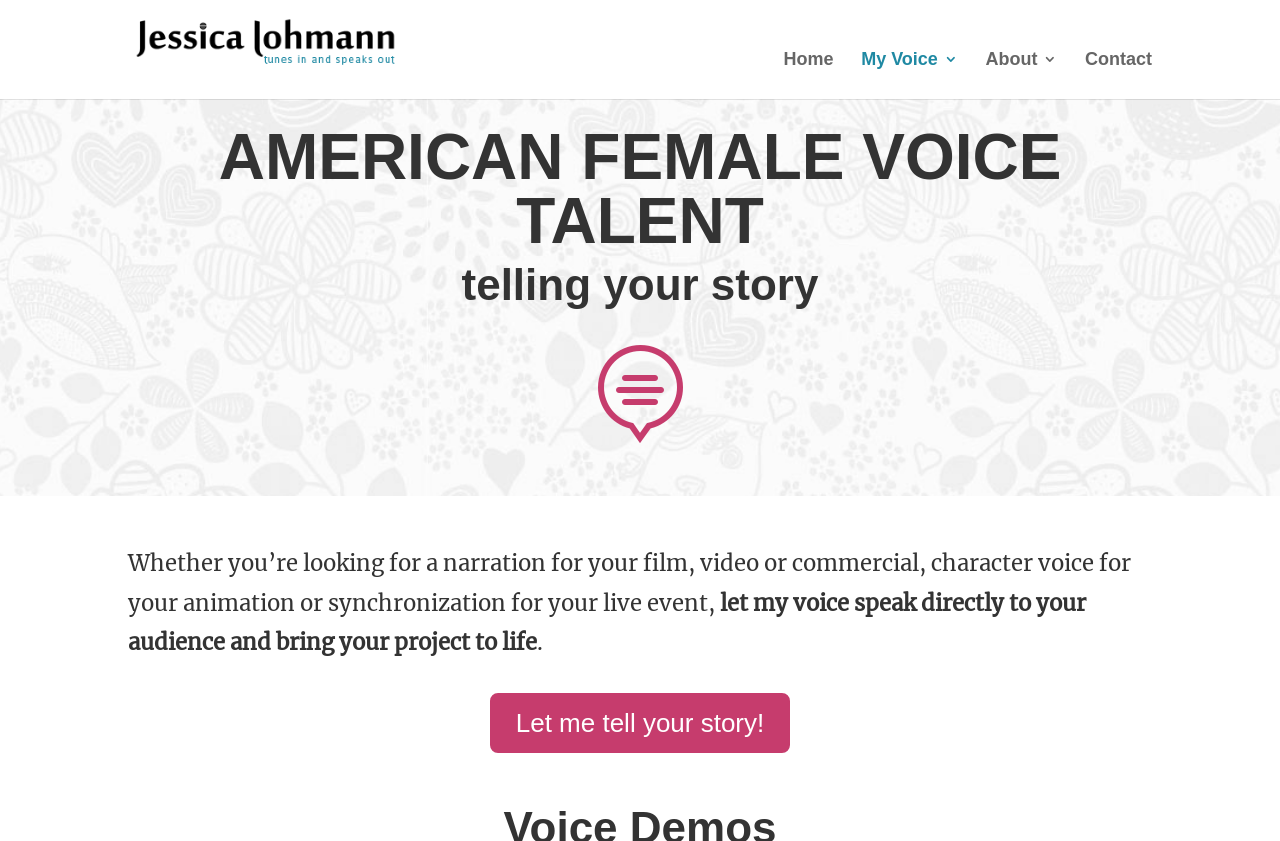What is the purpose of the voice talent's service?
Please use the image to provide a one-word or short phrase answer.

to bring project to life